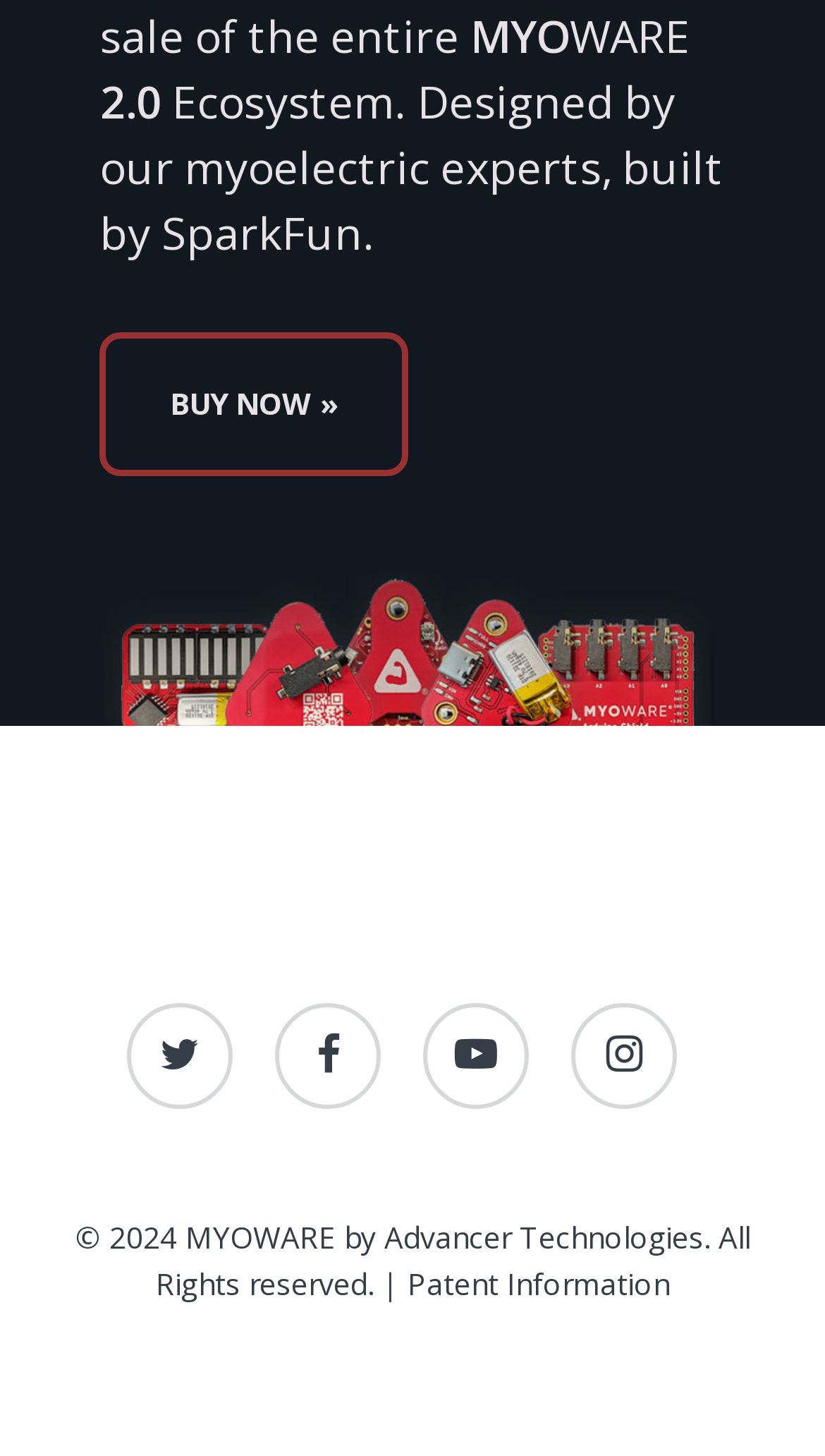Locate the bounding box of the UI element based on this description: "BUY NOW »". Provide four float numbers between 0 and 1 as [left, top, right, bottom].

[0.121, 0.228, 0.496, 0.327]